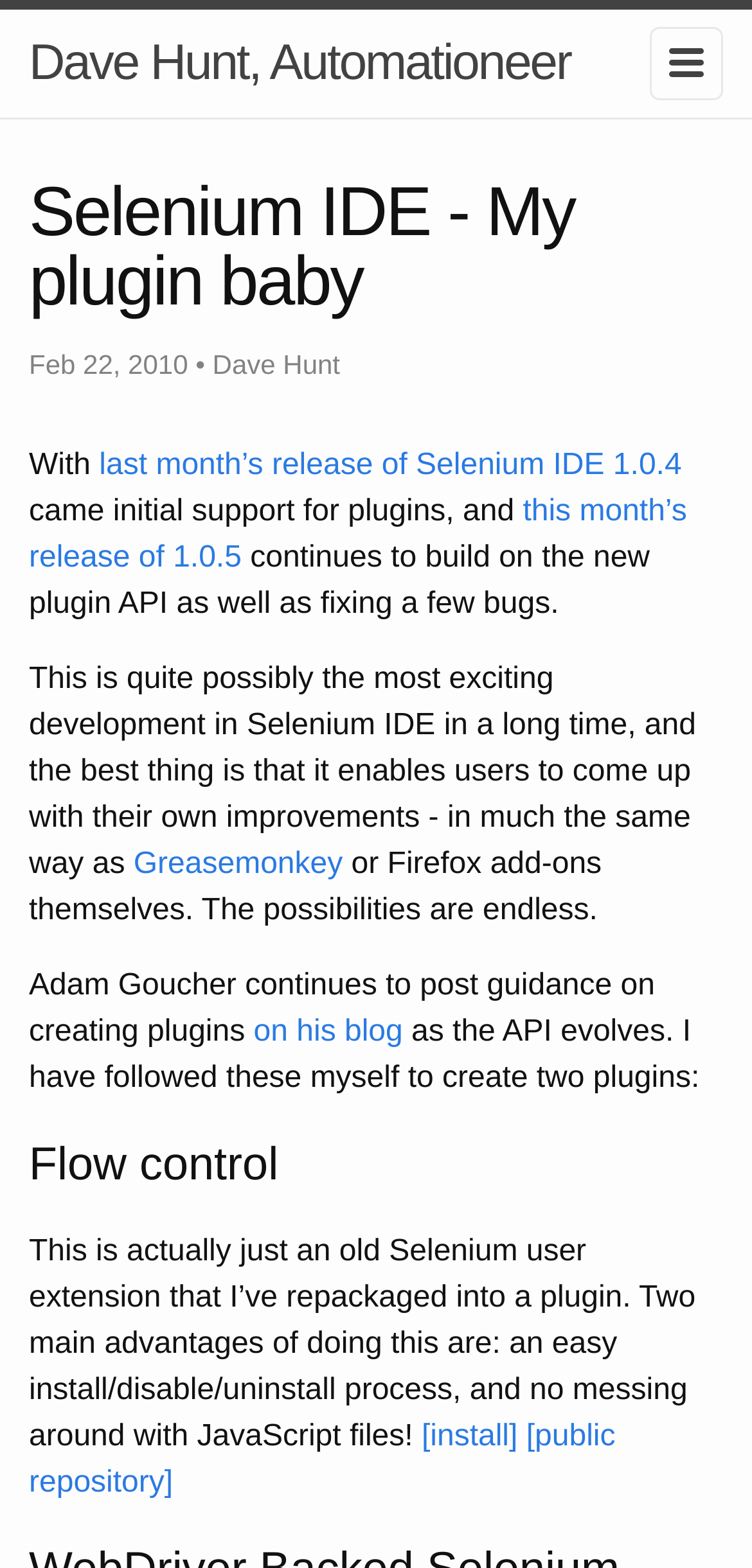What is the topic of the blog post?
Using the visual information, answer the question in a single word or phrase.

Selenium IDE plugins